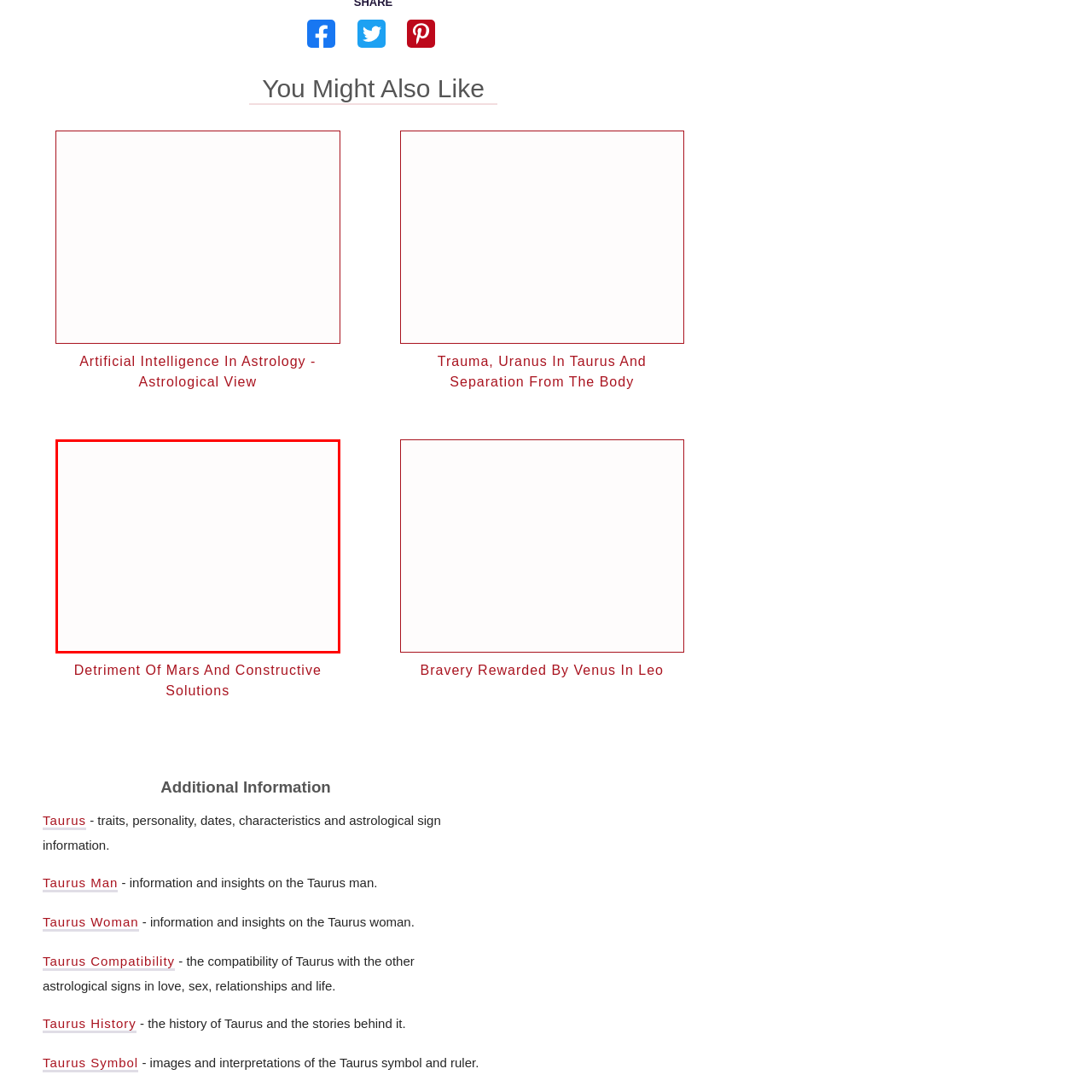What is the purpose of the image?
Look at the image within the red bounding box and respond with a single word or phrase.

Visual representation